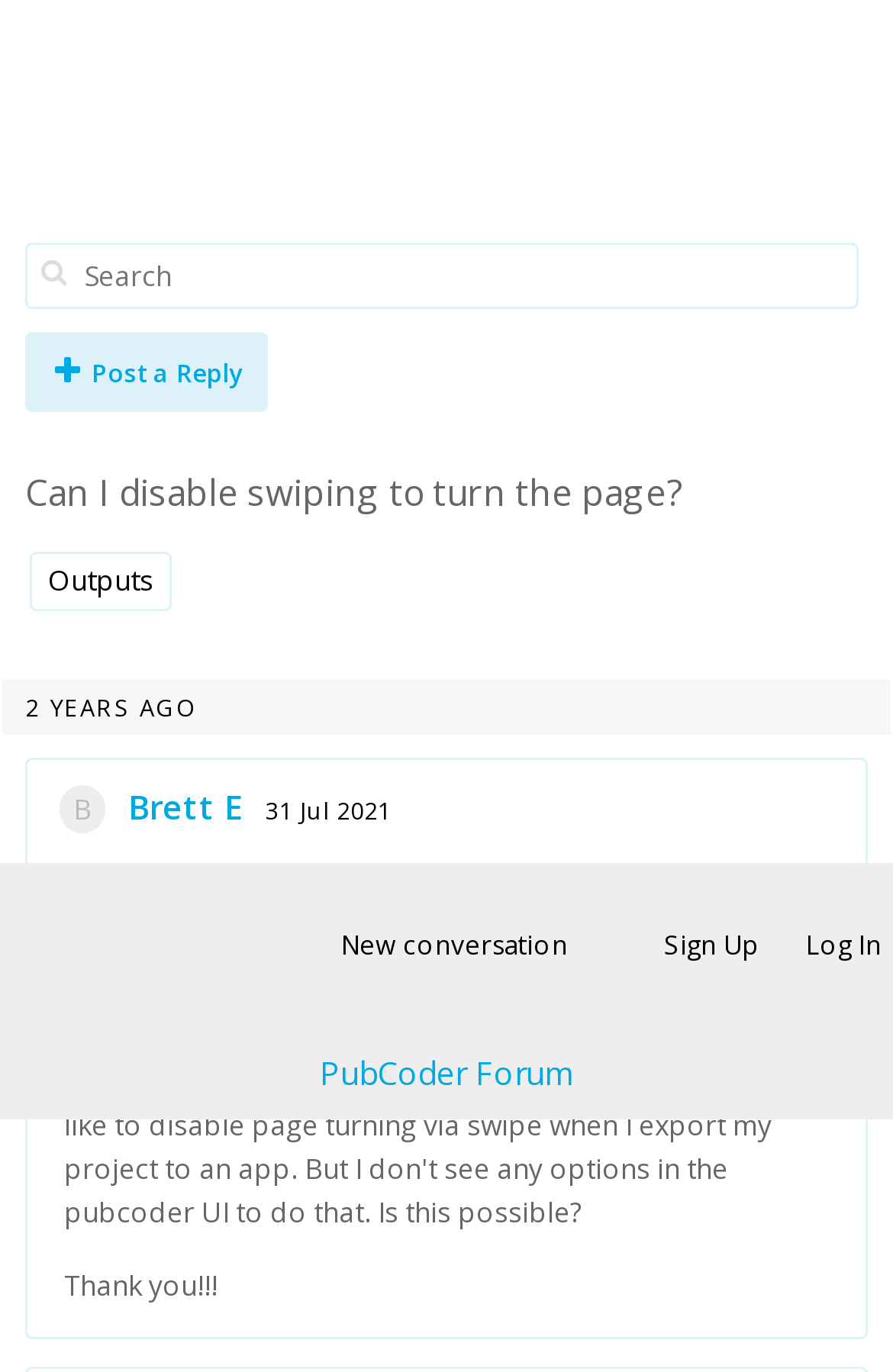Who posted the first message?
Answer the question in as much detail as possible.

The first message is posted by 'Brett E' as indicated by the heading element with the text 'Brett E' and the link with the same text.